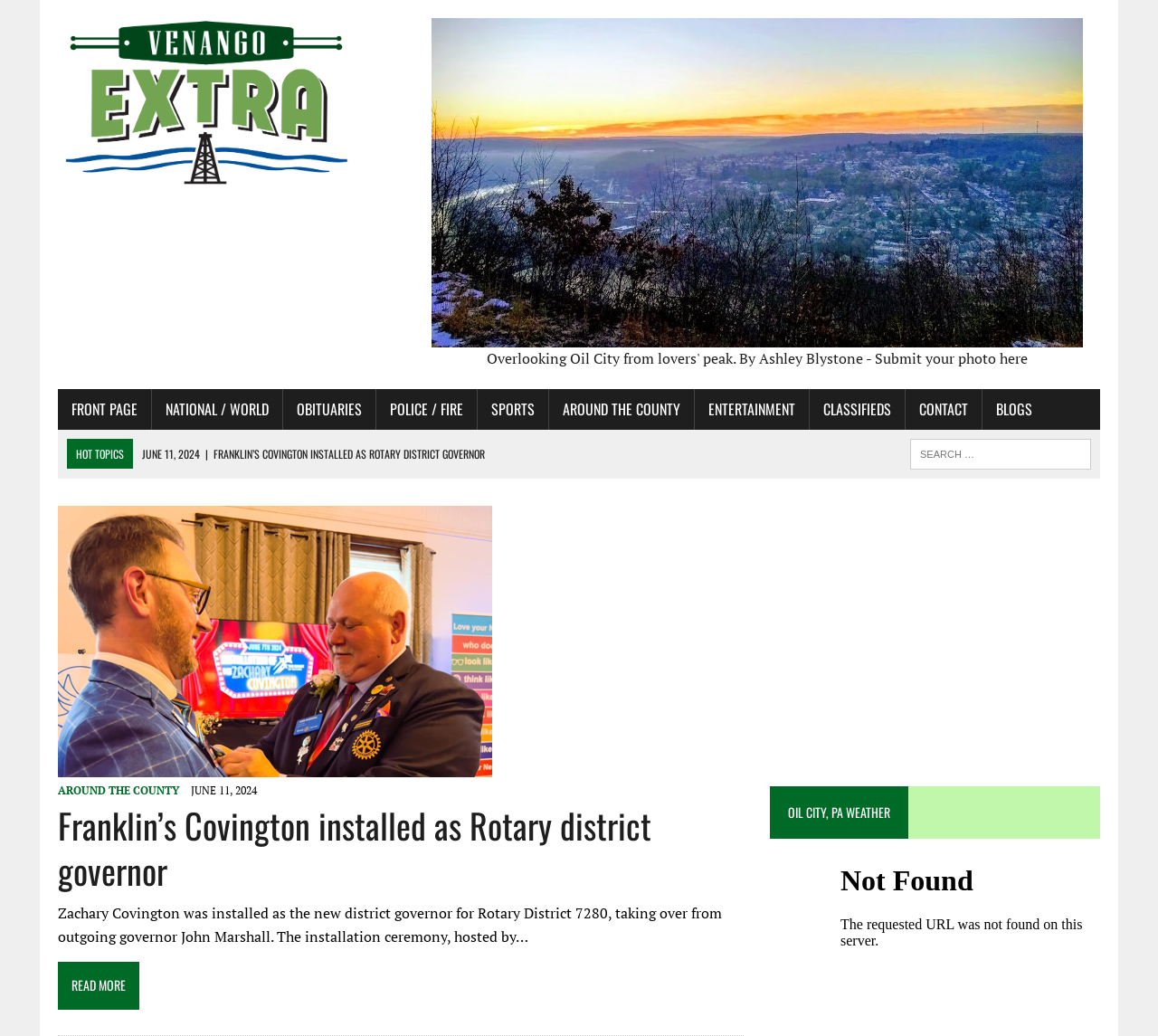Can you show the bounding box coordinates of the region to click on to complete the task described in the instruction: "Click on the 'FRONT PAGE' link"?

[0.05, 0.375, 0.13, 0.415]